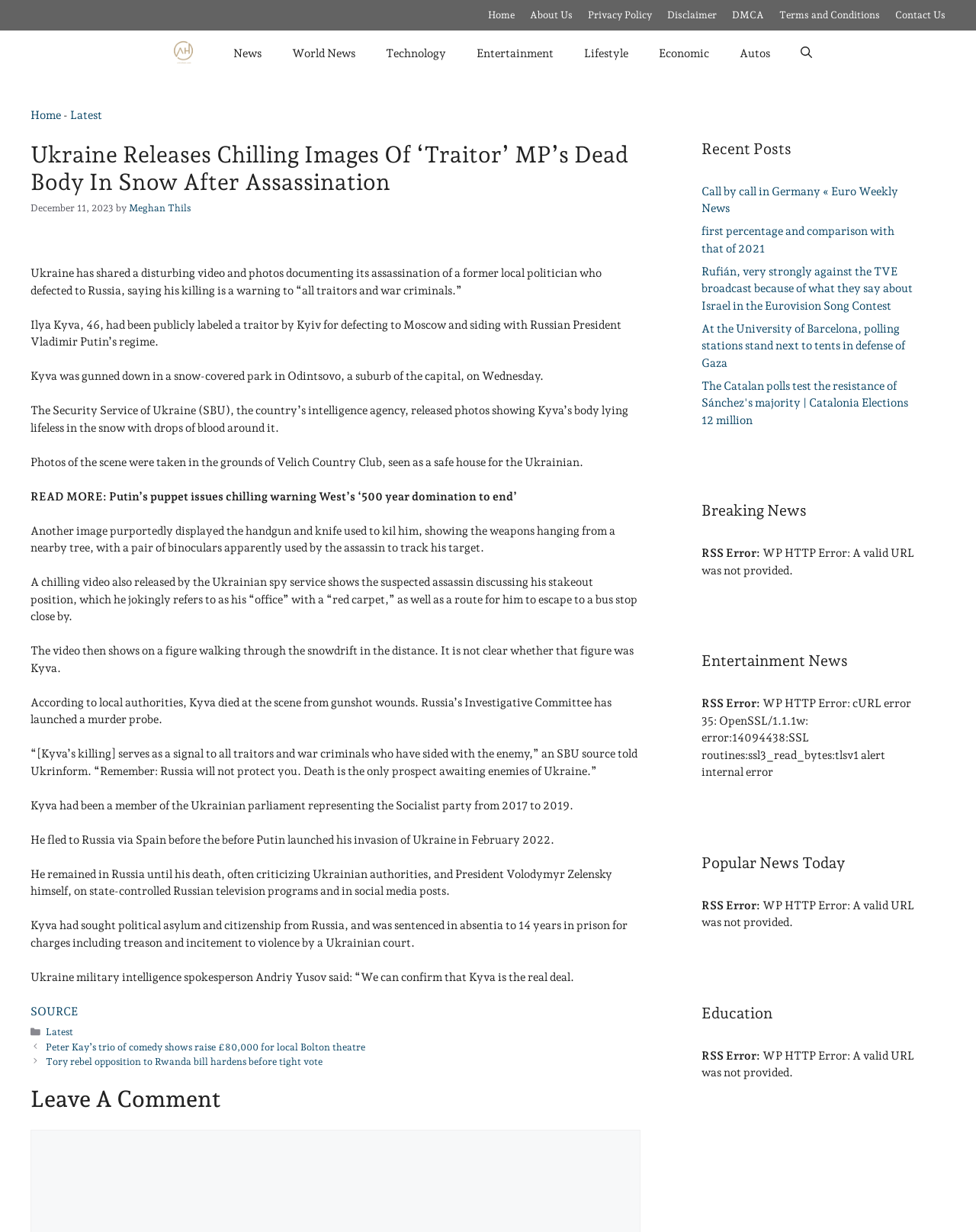Identify and extract the heading text of the webpage.

Ukraine Releases Chilling Images Of ‘Traitor’ MP’s Dead Body In Snow After Assassination